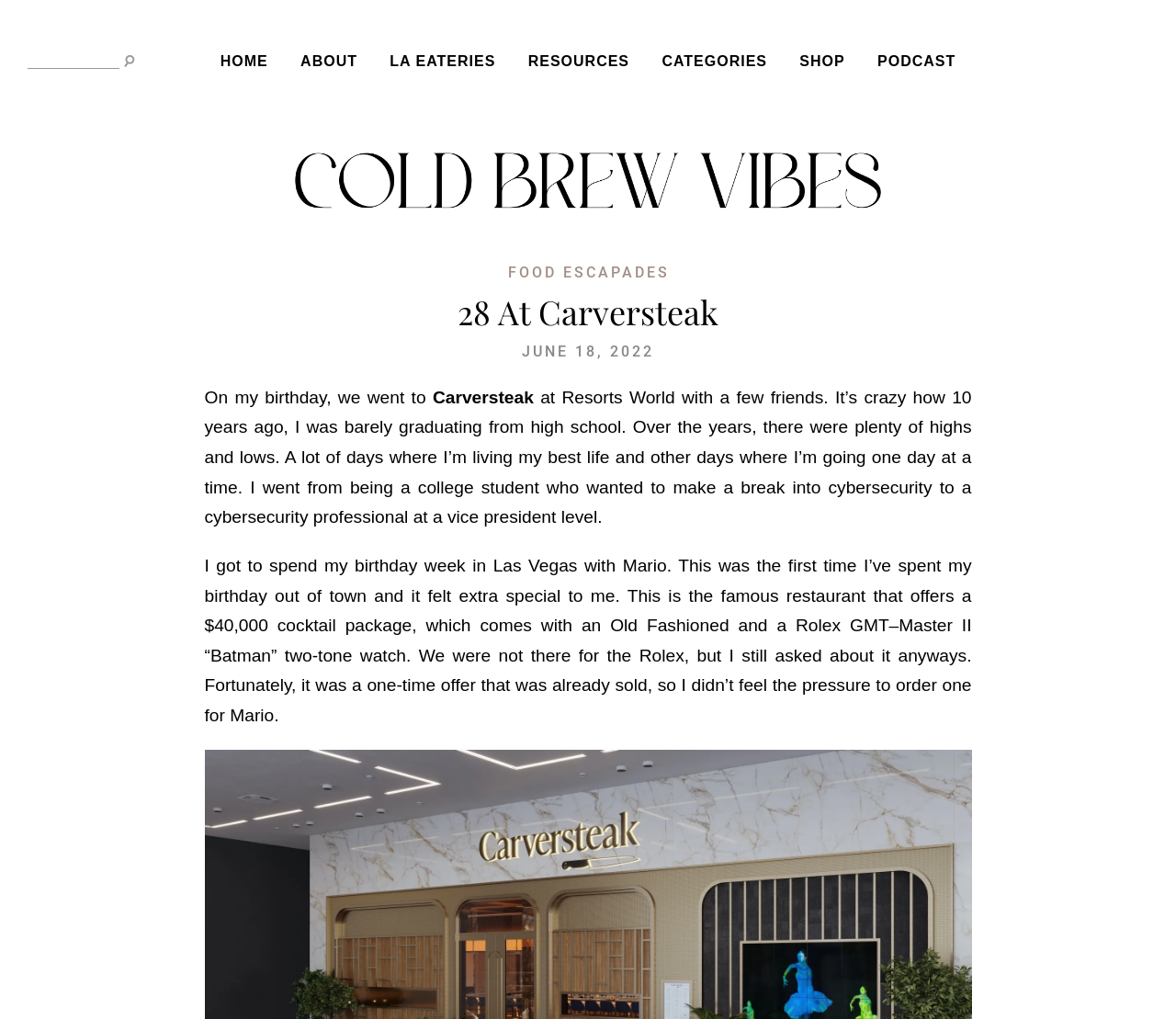Look at the image and give a detailed response to the following question: What is the name of the restaurant where the author celebrated their birthday?

The answer can be found in the StaticText element with the text 'On my birthday, we went to Carversteak at Resorts World with a few friends.'